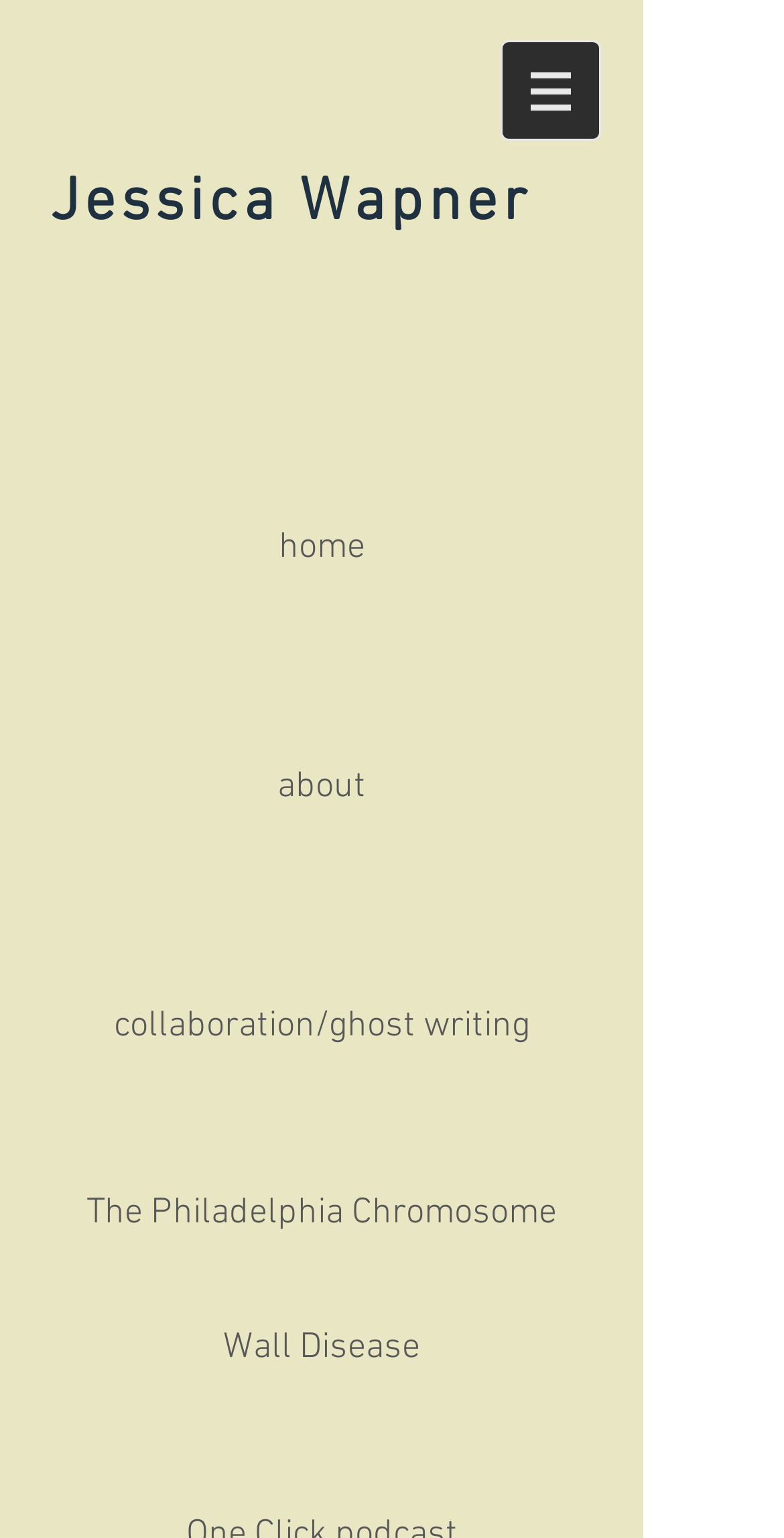Is the menu expanded? Look at the image and give a one-word or short phrase answer.

No